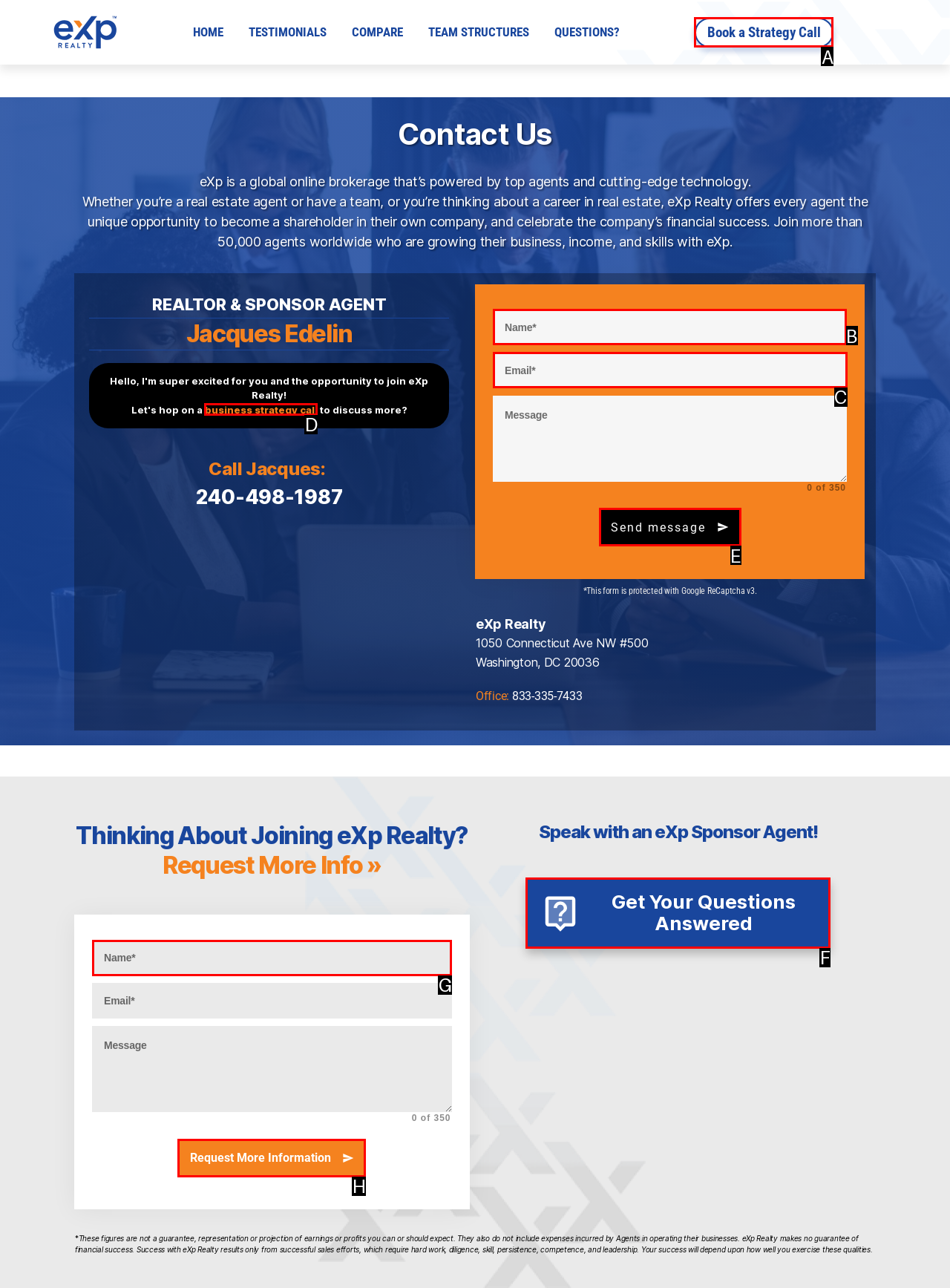From the given choices, which option should you click to complete this task: Enter your name in the input field? Answer with the letter of the correct option.

B